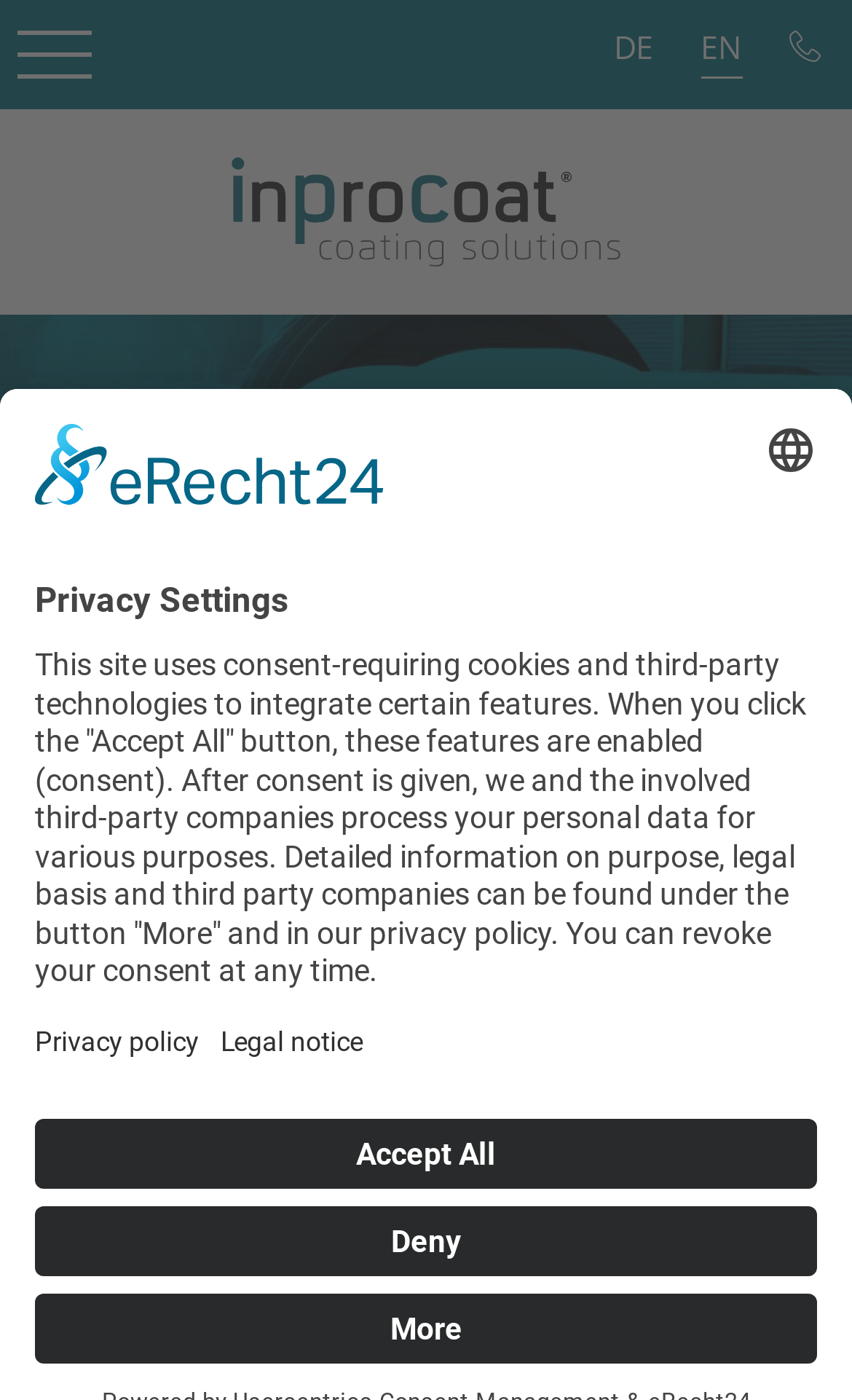Refer to the image and offer a detailed explanation in response to the question: What is the topic of the heading?

The topic of the heading can be found in the element 'History' with the bounding box coordinates [0.05, 0.515, 0.95, 0.571]. This element is a heading and it is located above the text 'Our roots'.